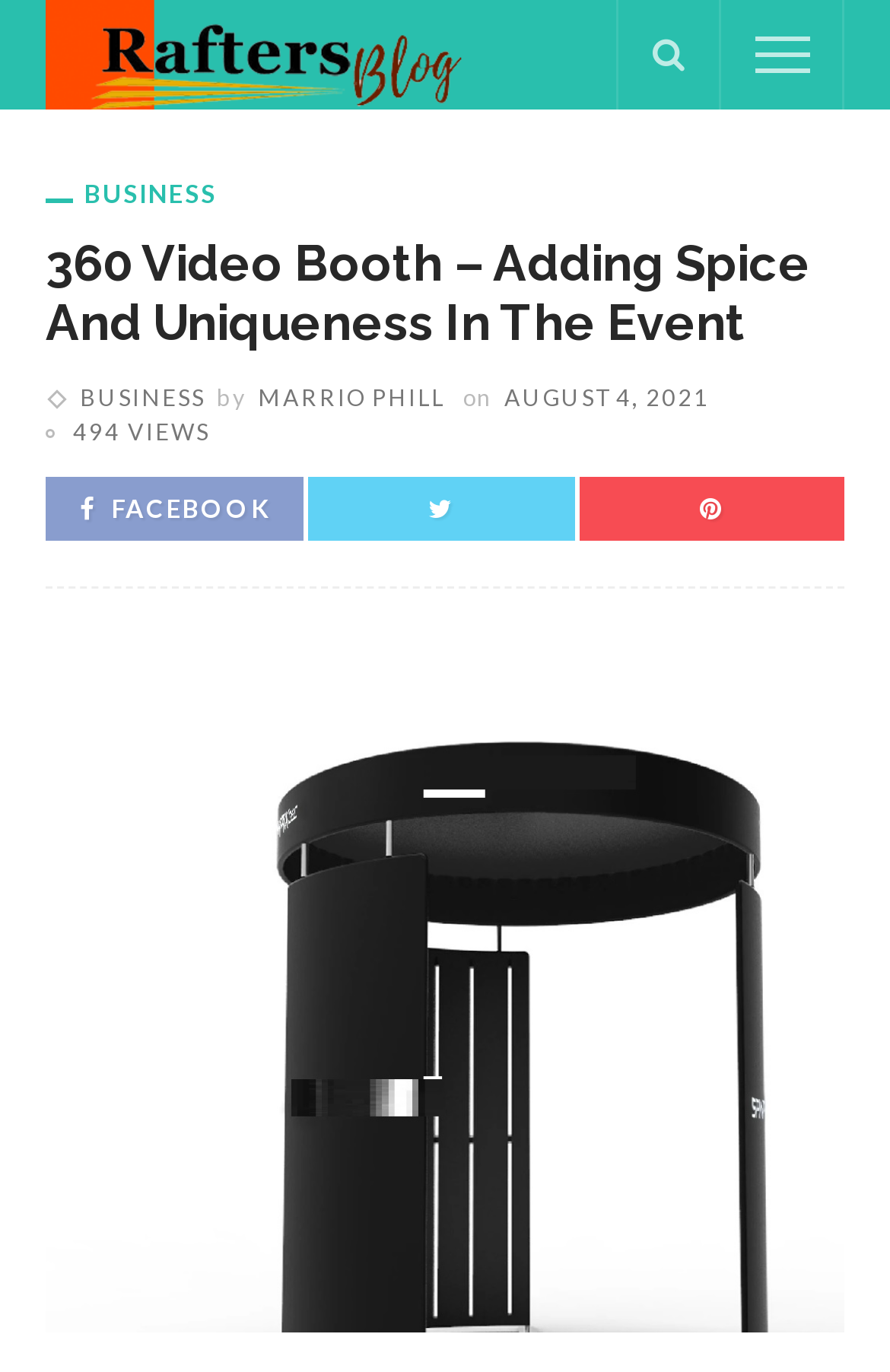Find the bounding box coordinates for the area you need to click to carry out the instruction: "share on FACEBOOK". The coordinates should be four float numbers between 0 and 1, indicated as [left, top, right, bottom].

[0.09, 0.359, 0.303, 0.381]